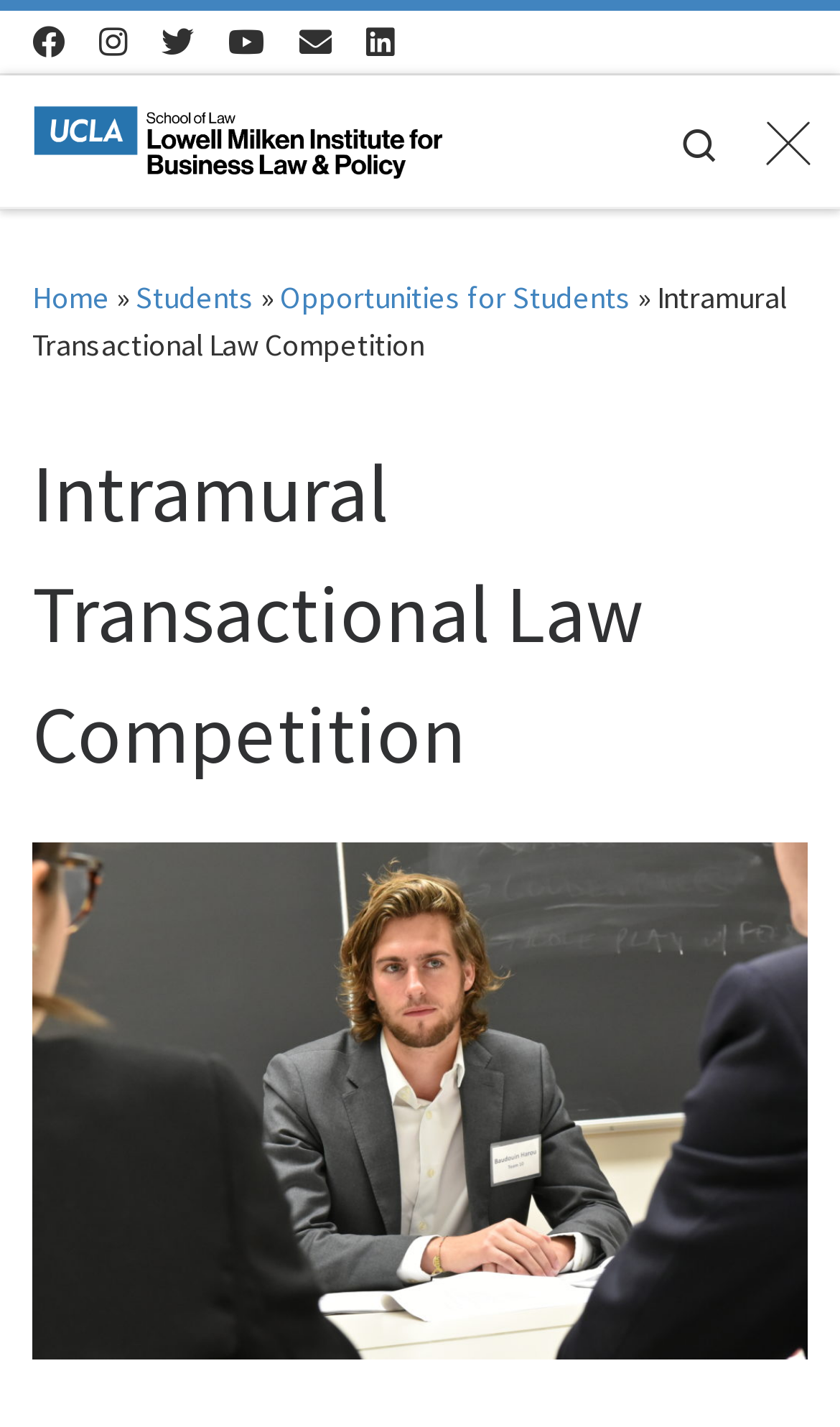Kindly determine the bounding box coordinates for the clickable area to achieve the given instruction: "Search".

[0.779, 0.053, 0.885, 0.145]